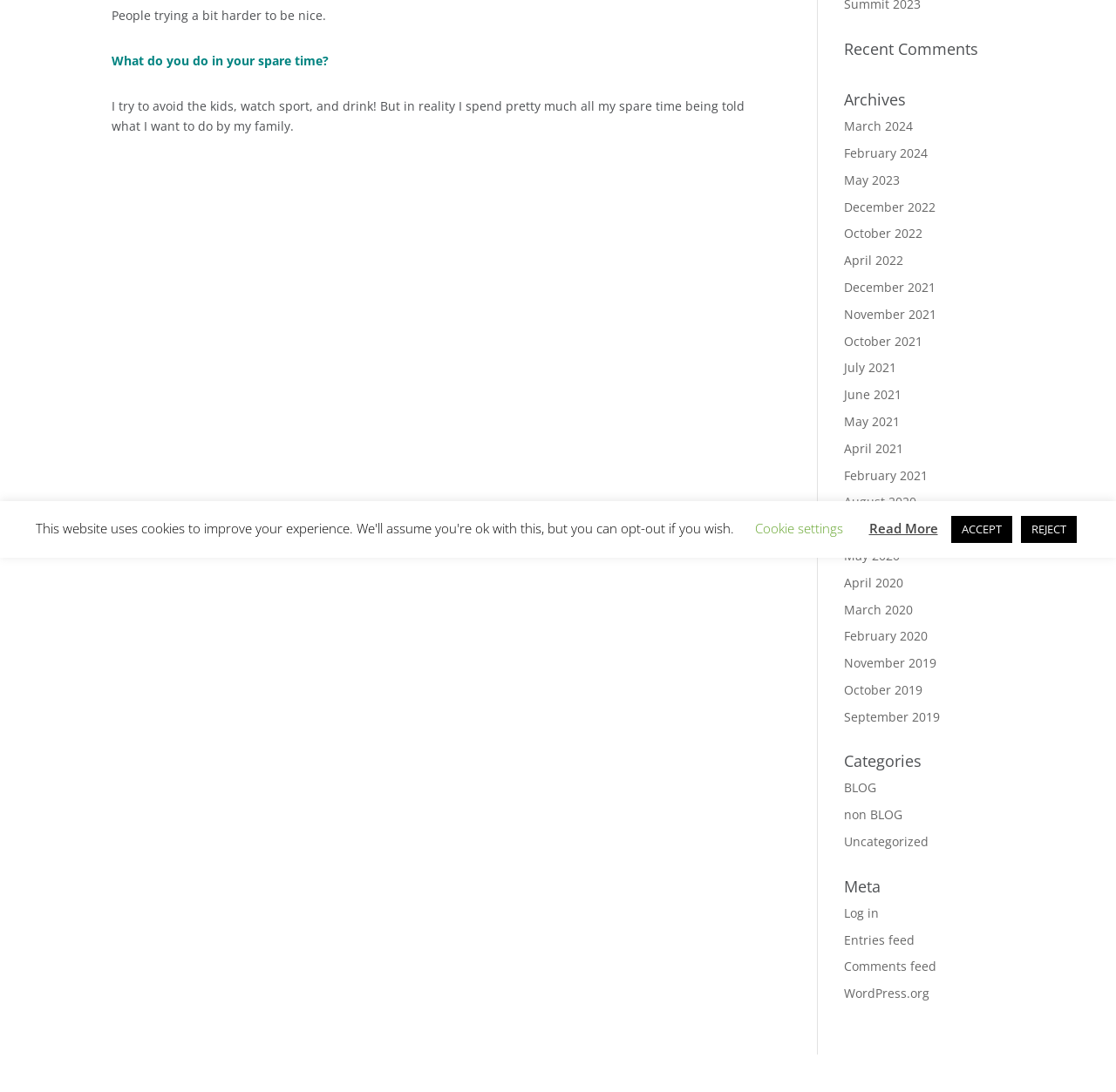From the webpage screenshot, predict the bounding box of the UI element that matches this description: "Accept additional cookies".

None